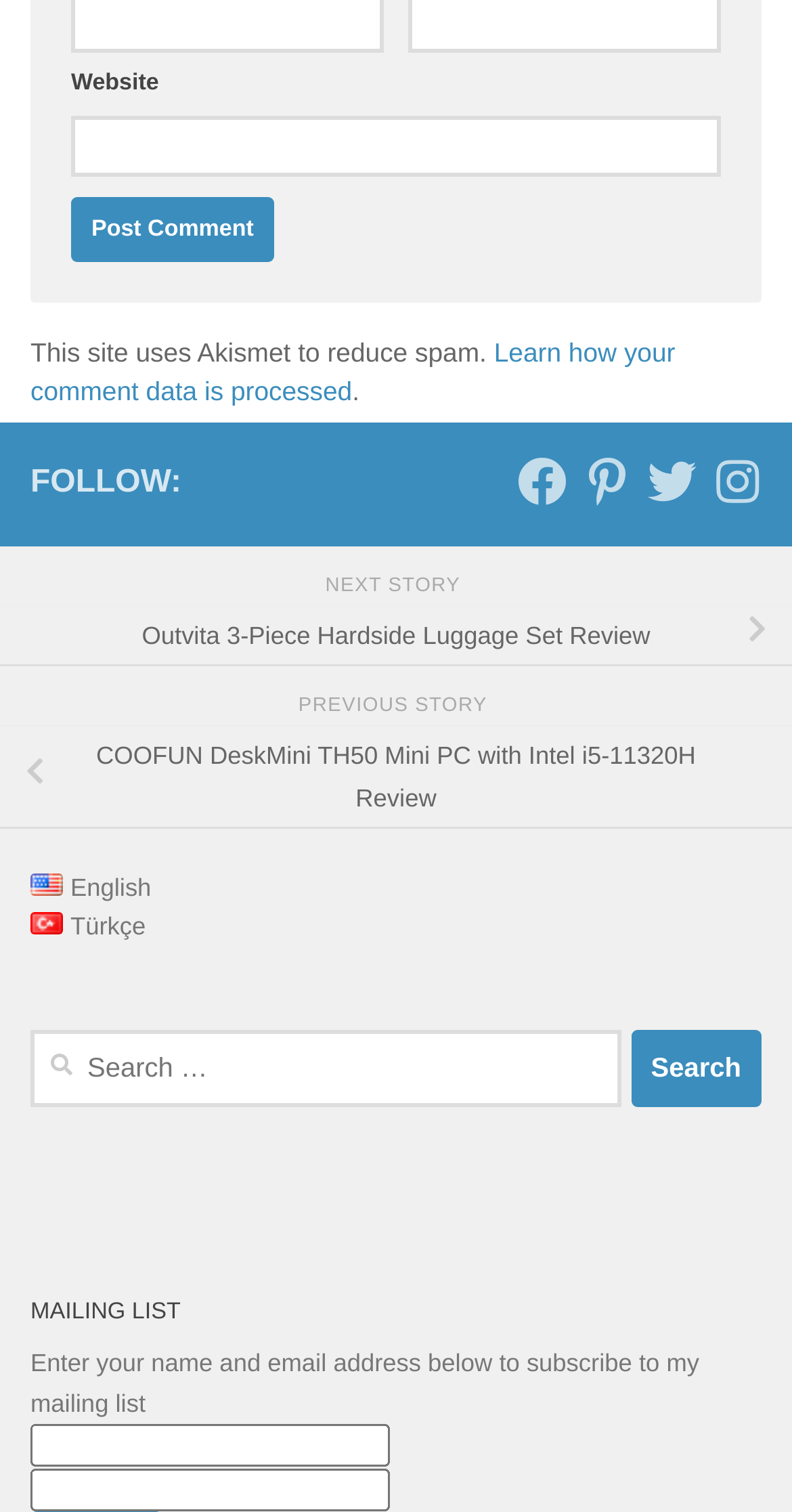Respond with a single word or phrase to the following question: How many social media platforms can you follow the website on?

4